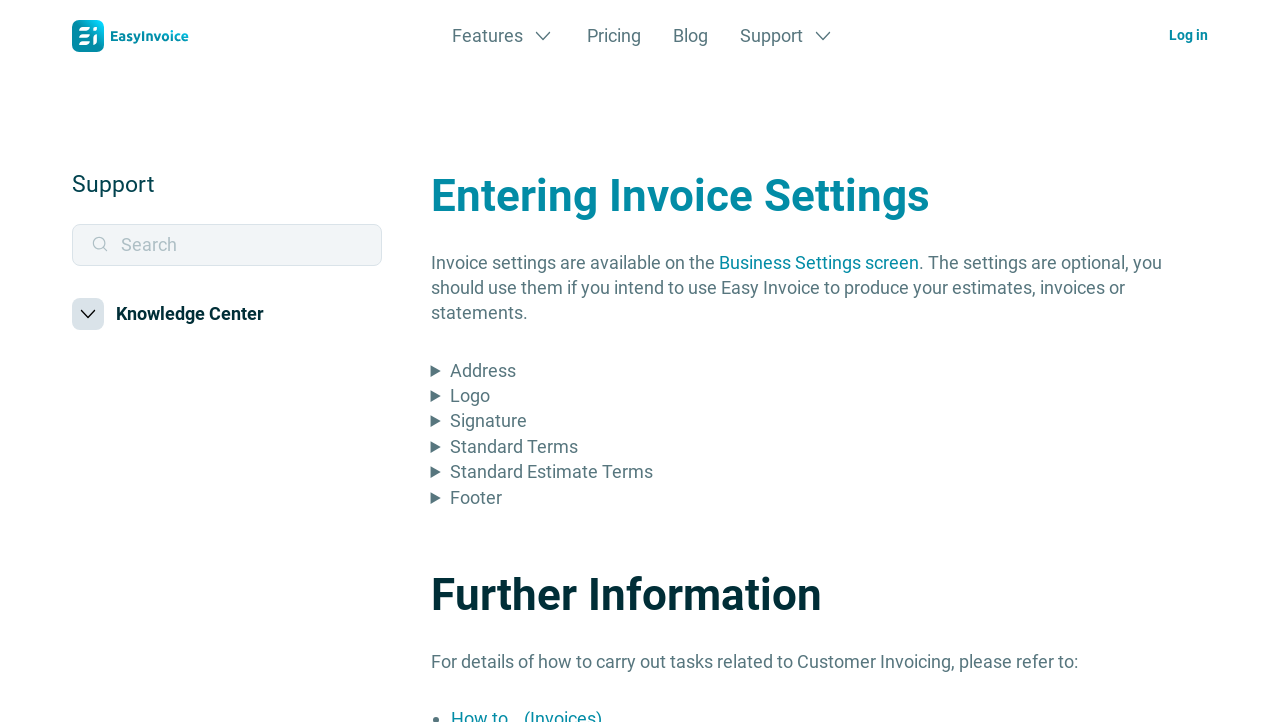Locate the coordinates of the bounding box for the clickable region that fulfills this instruction: "go to EasyInvoice homepage".

[0.056, 0.028, 0.148, 0.072]